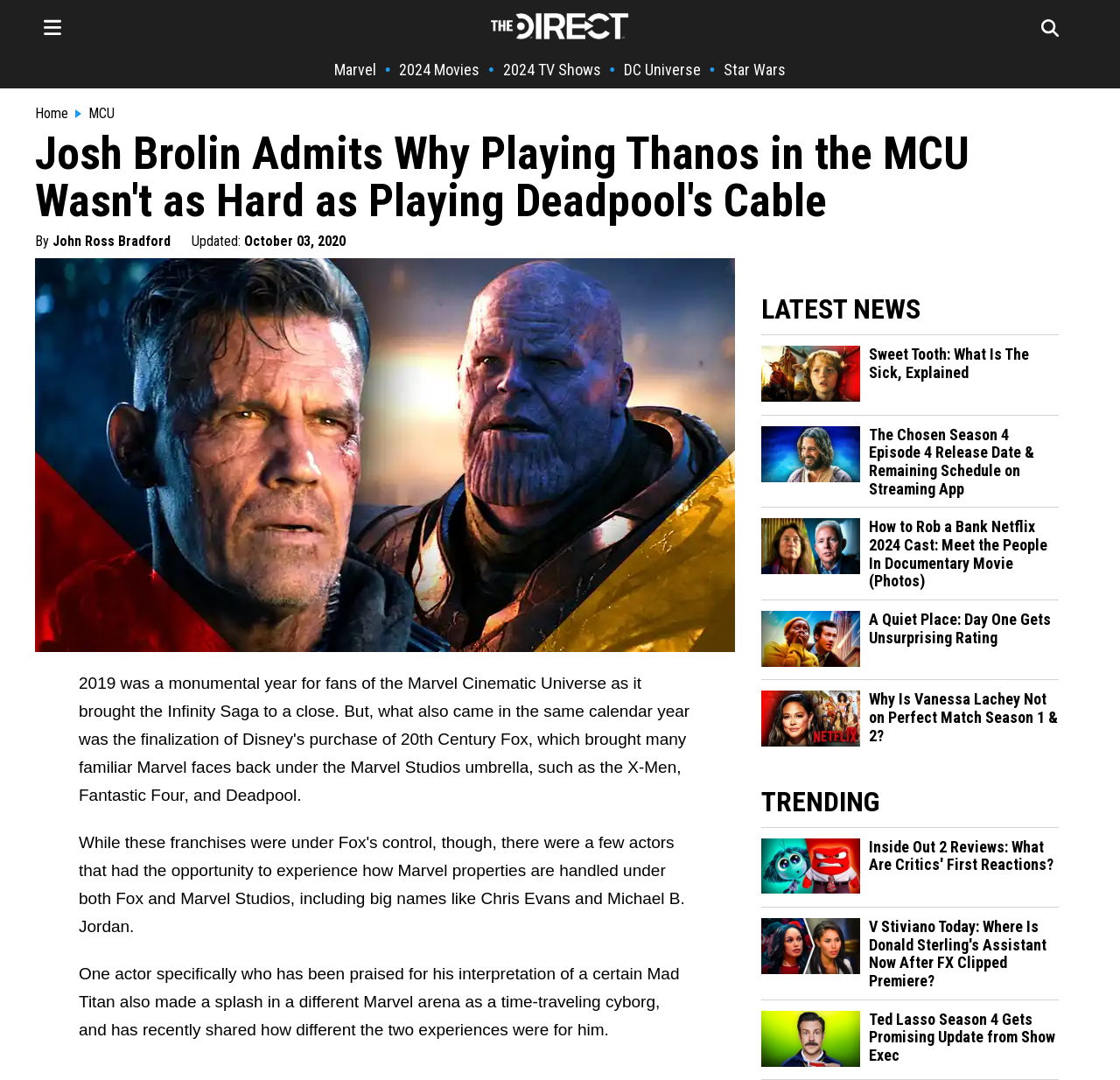What is the author of the main article?
Based on the image, provide a one-word or brief-phrase response.

John Ross Bradford